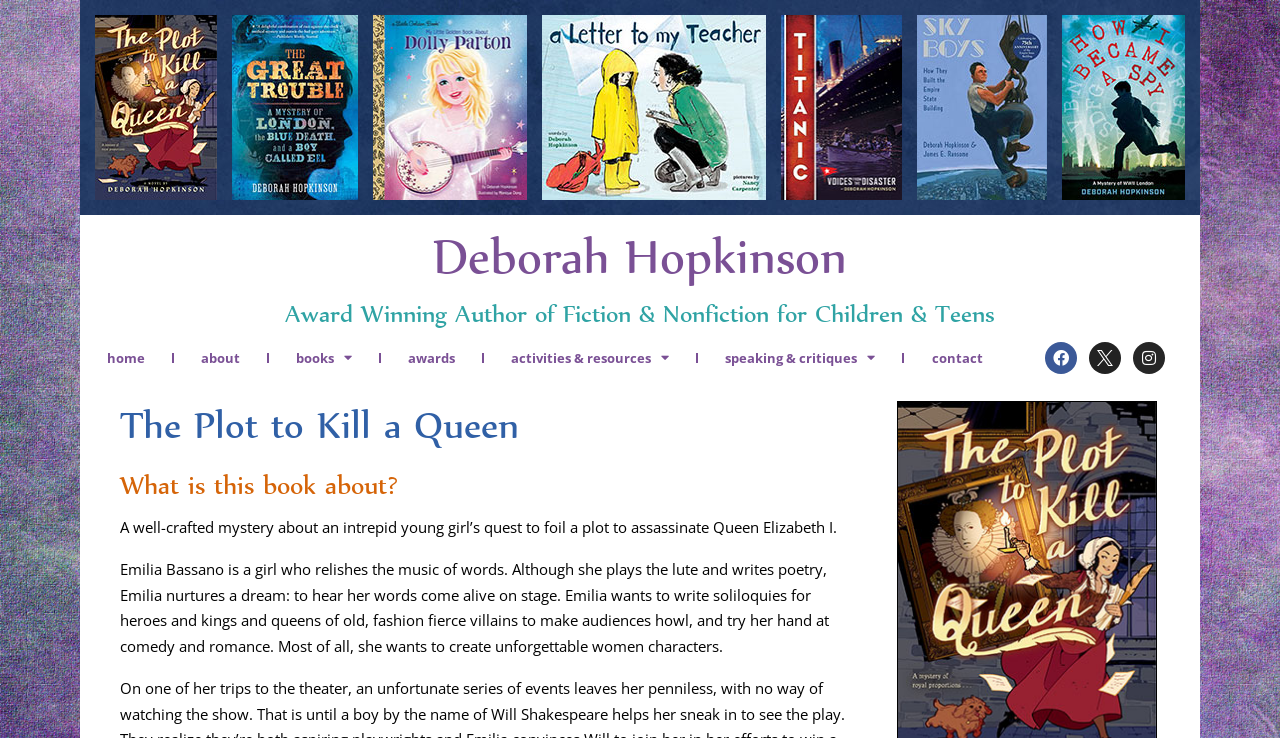Show the bounding box coordinates of the region that should be clicked to follow the instruction: "go to stickers page."

None